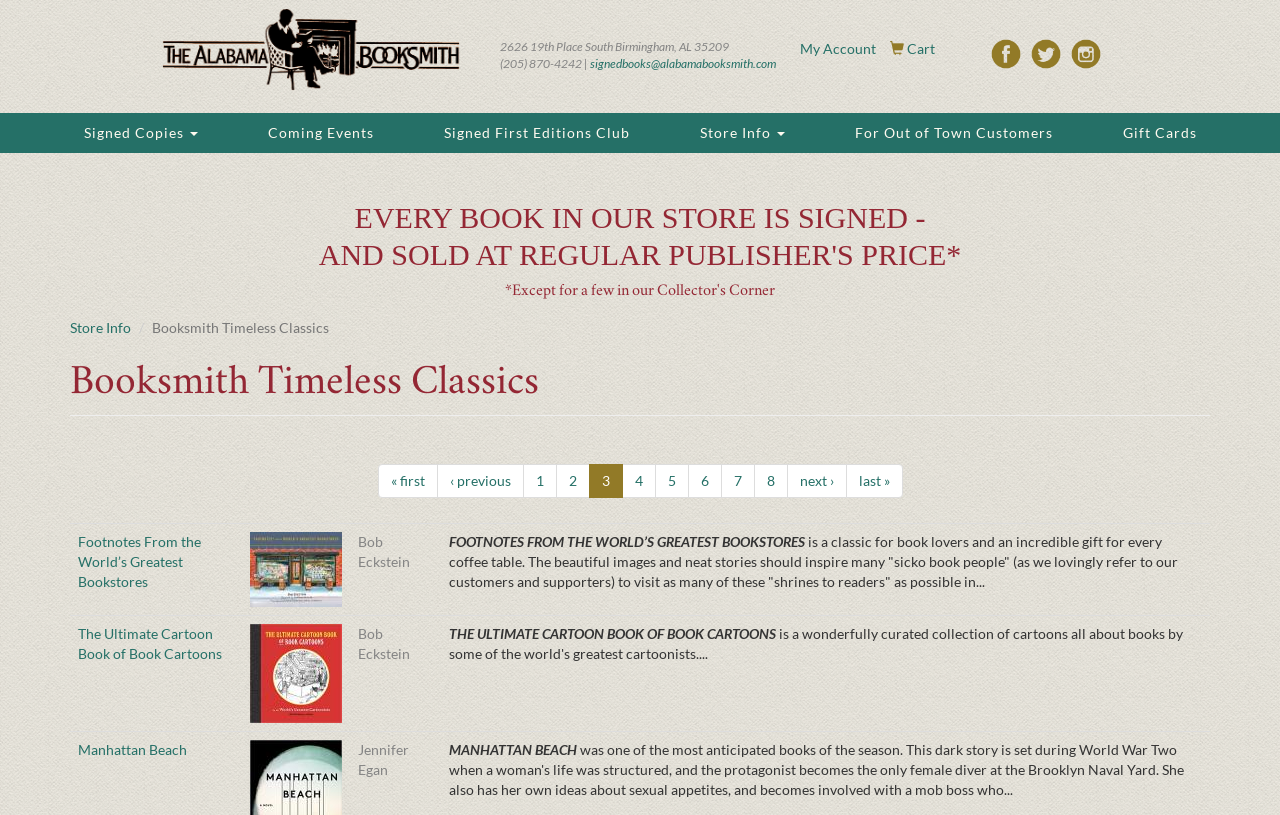How many pages of books are there?
Provide a detailed answer to the question, using the image to inform your response.

I counted the number of link elements in the pagination section, which are '« first', '‹ previous', '1', '2', '4', '5', '6', '7', '8', 'next ›', and 'last »', totaling 8 pages.